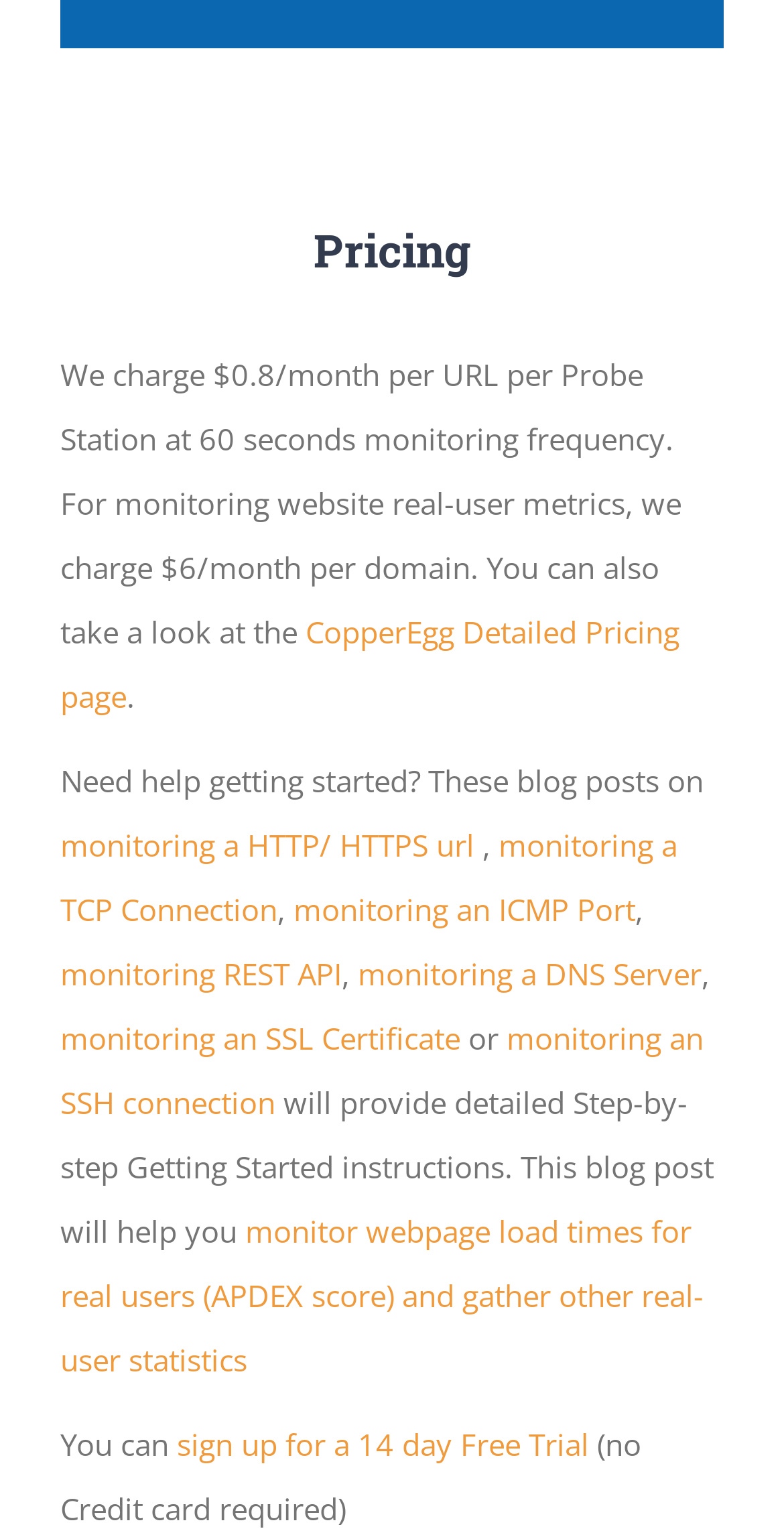What is the purpose of the blog posts?
Give a single word or phrase as your answer by examining the image.

Provide step-by-step instructions